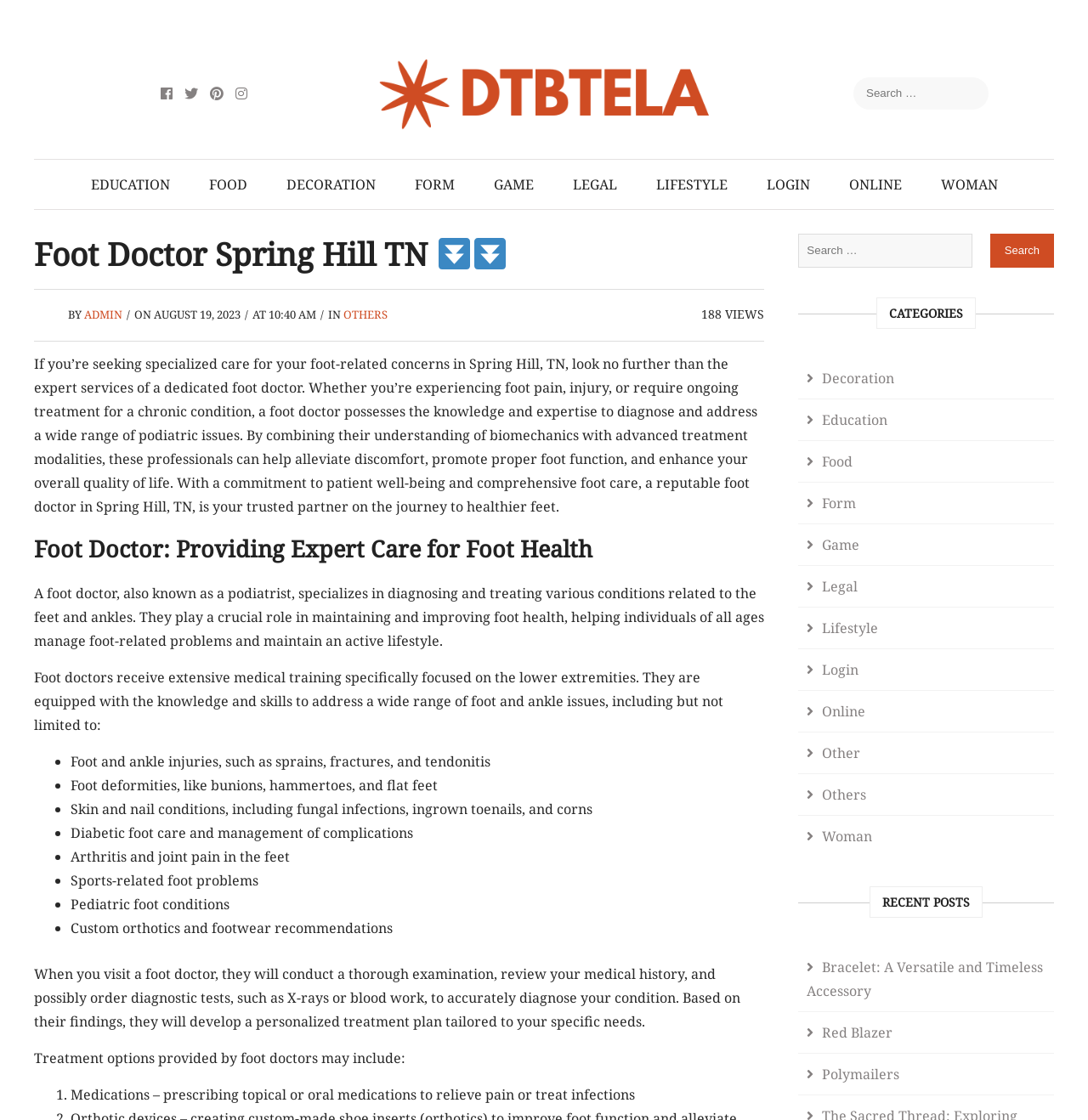Using the elements shown in the image, answer the question comprehensively: How many categories are listed on the webpage?

The webpage lists 11 categories, including Decoration, Education, Food, Form, Game, Legal, Lifestyle, Login, Online, Others, and Woman.